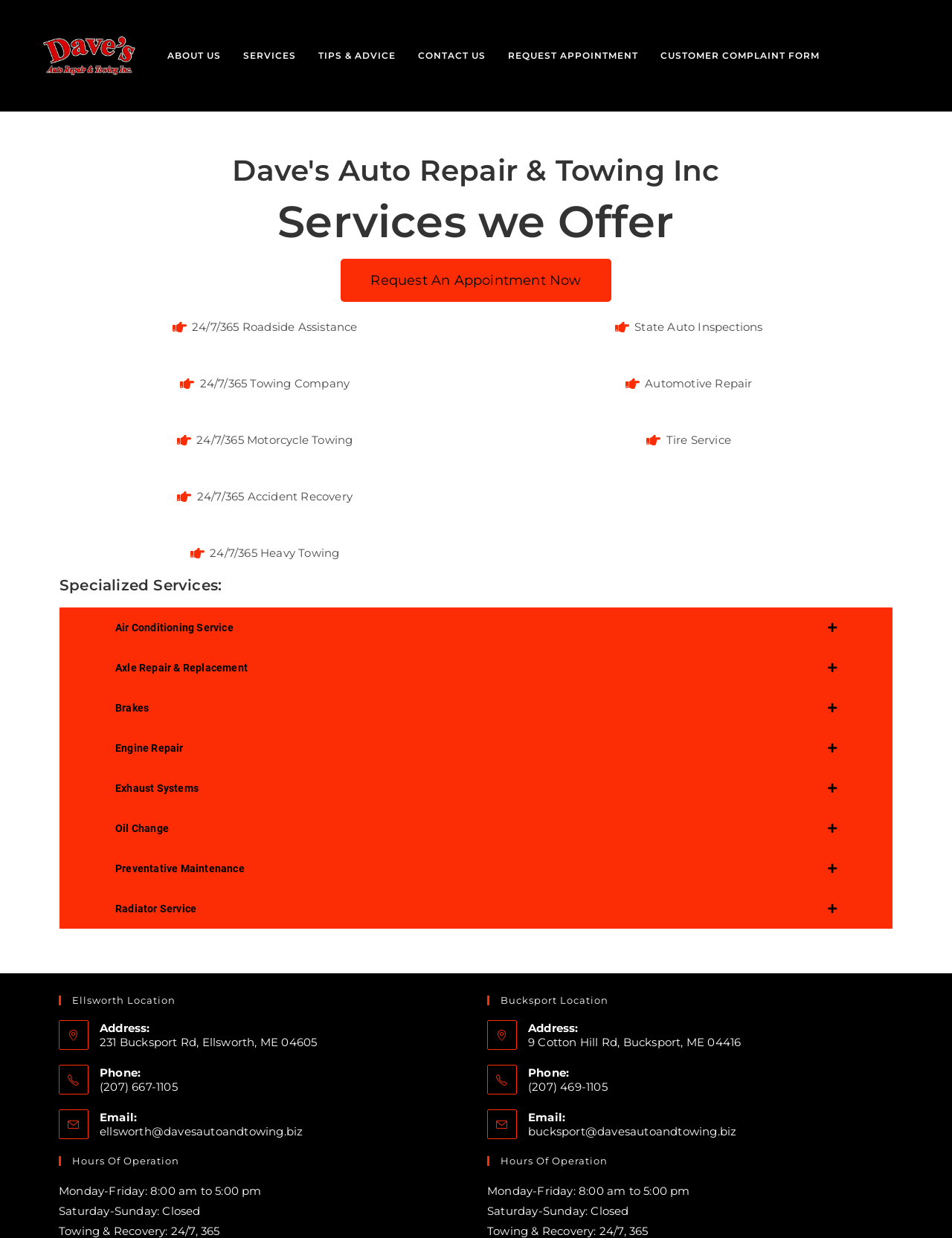How many locations does Dave's Auto Repair & Towing have?
Provide an in-depth and detailed answer to the question.

Based on the webpage, there are two locations listed: Ellsworth and Bucksport, indicating that Dave's Auto Repair & Towing has two locations.